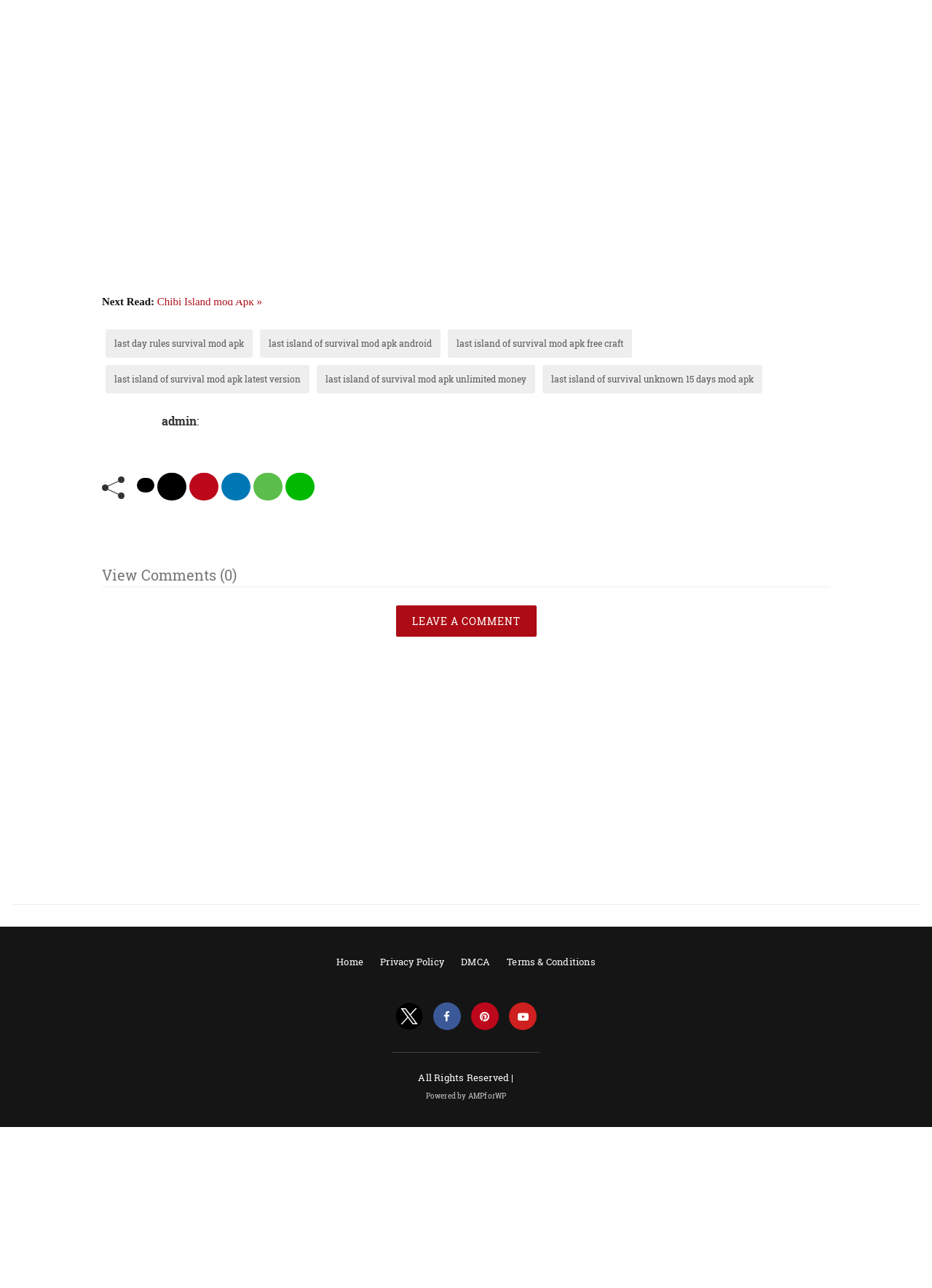Please answer the following question using a single word or phrase: 
How many share options are available?

6